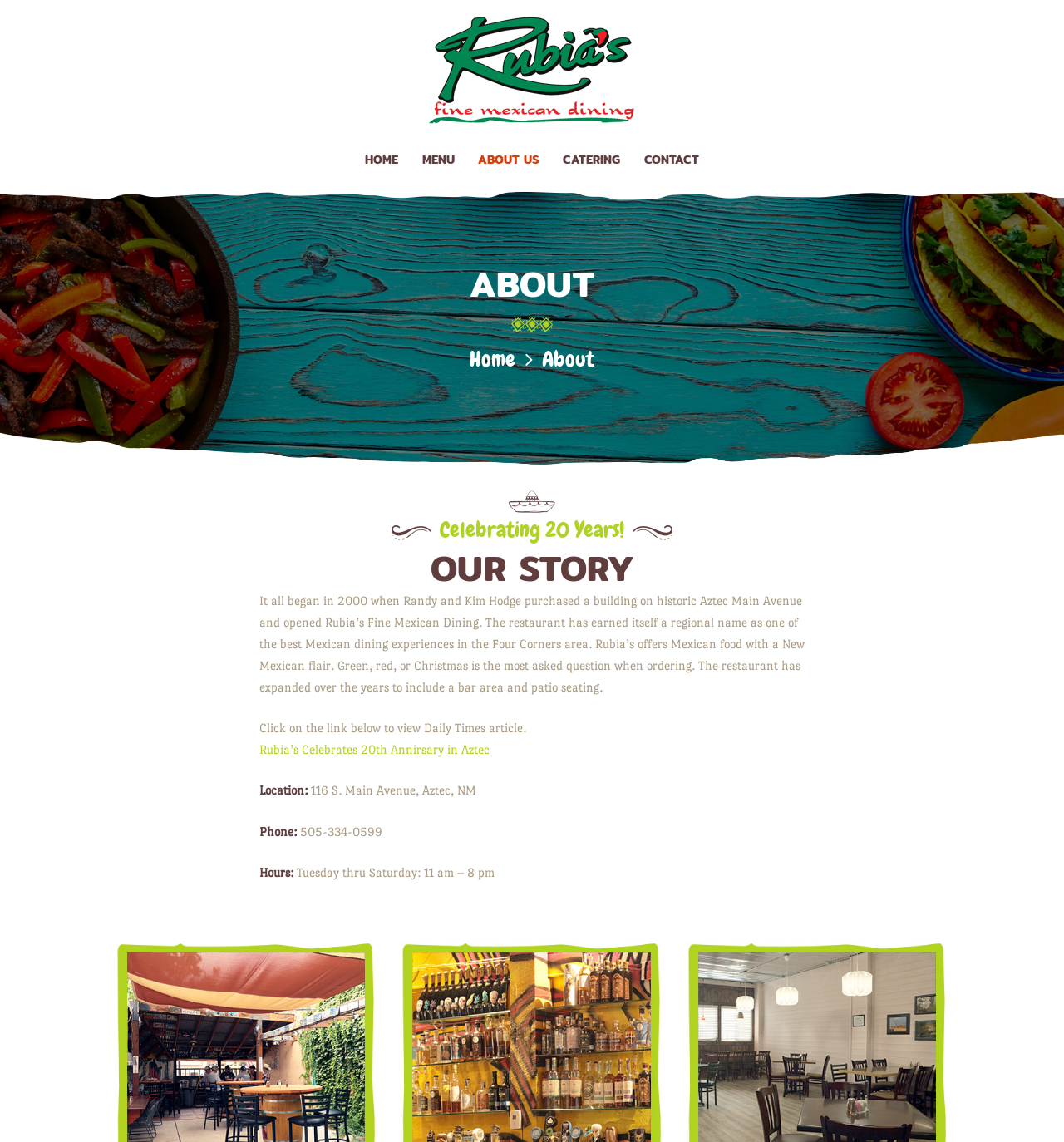Determine the bounding box coordinates of the element that should be clicked to execute the following command: "Buy the Texsport Privacy Shelter on Amazon".

None